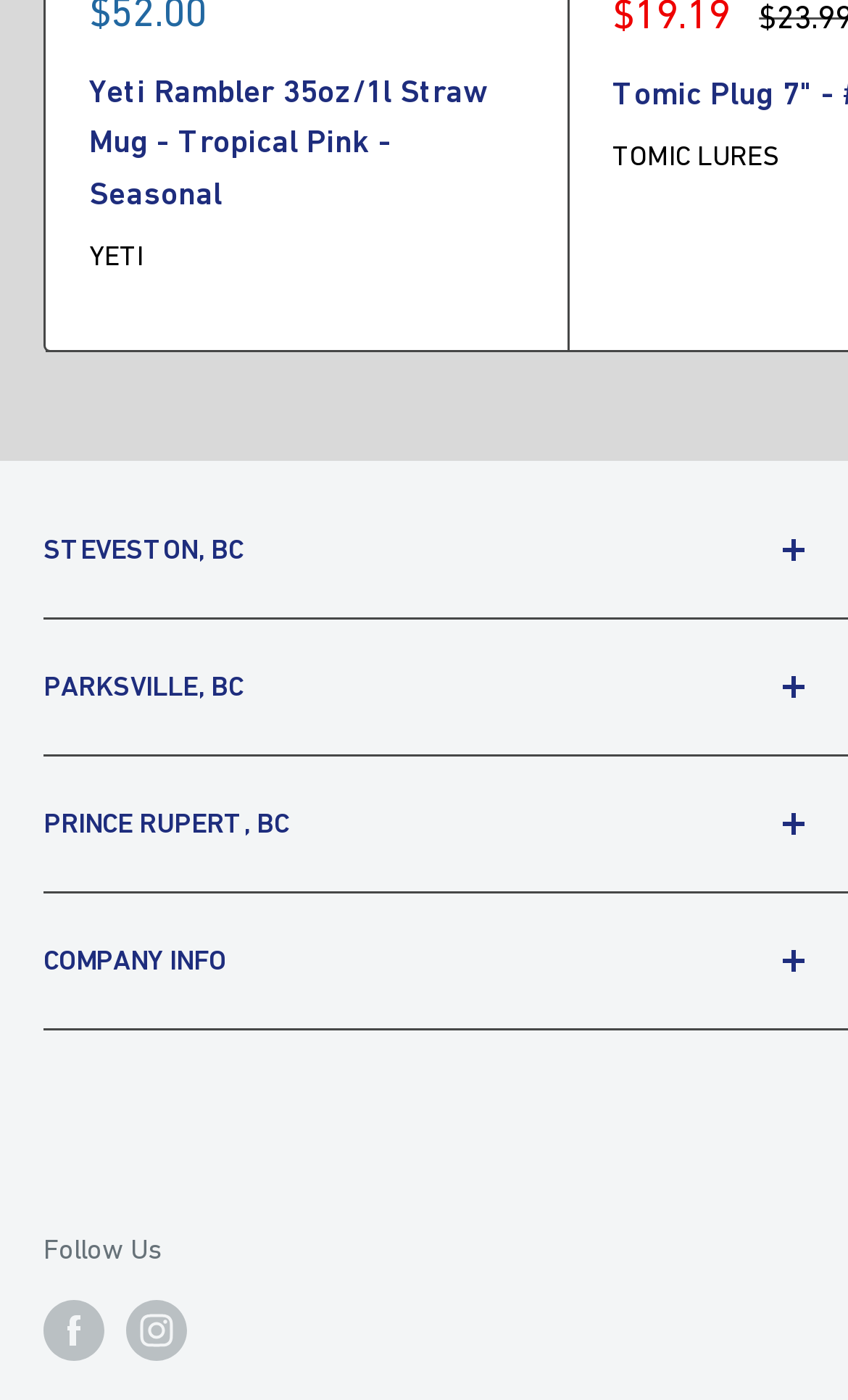Provide the bounding box for the UI element matching this description: "Feature requests".

None